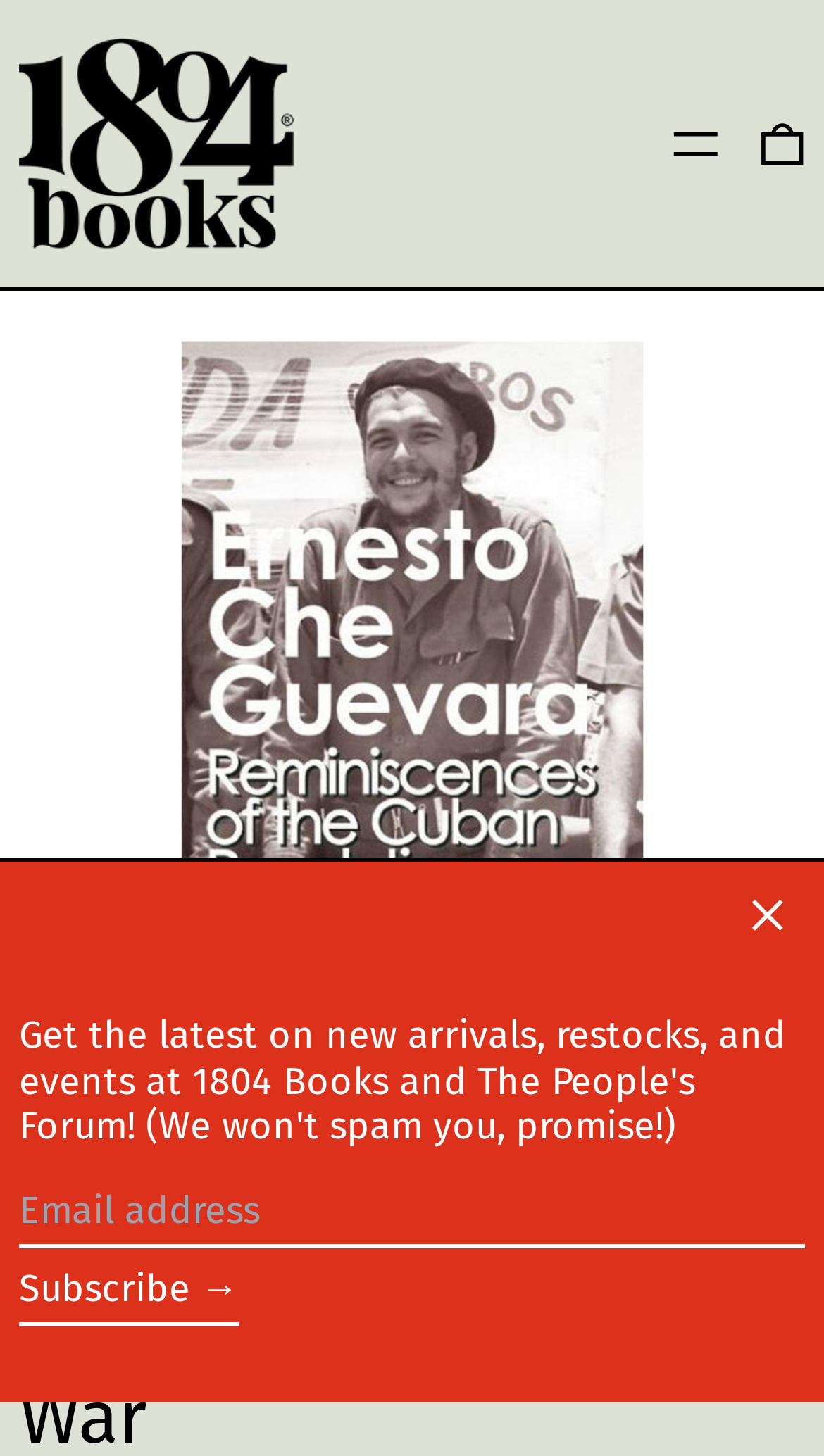Locate the bounding box coordinates of the element that should be clicked to execute the following instruction: "Subscribe to the newsletter".

[0.023, 0.87, 0.29, 0.911]